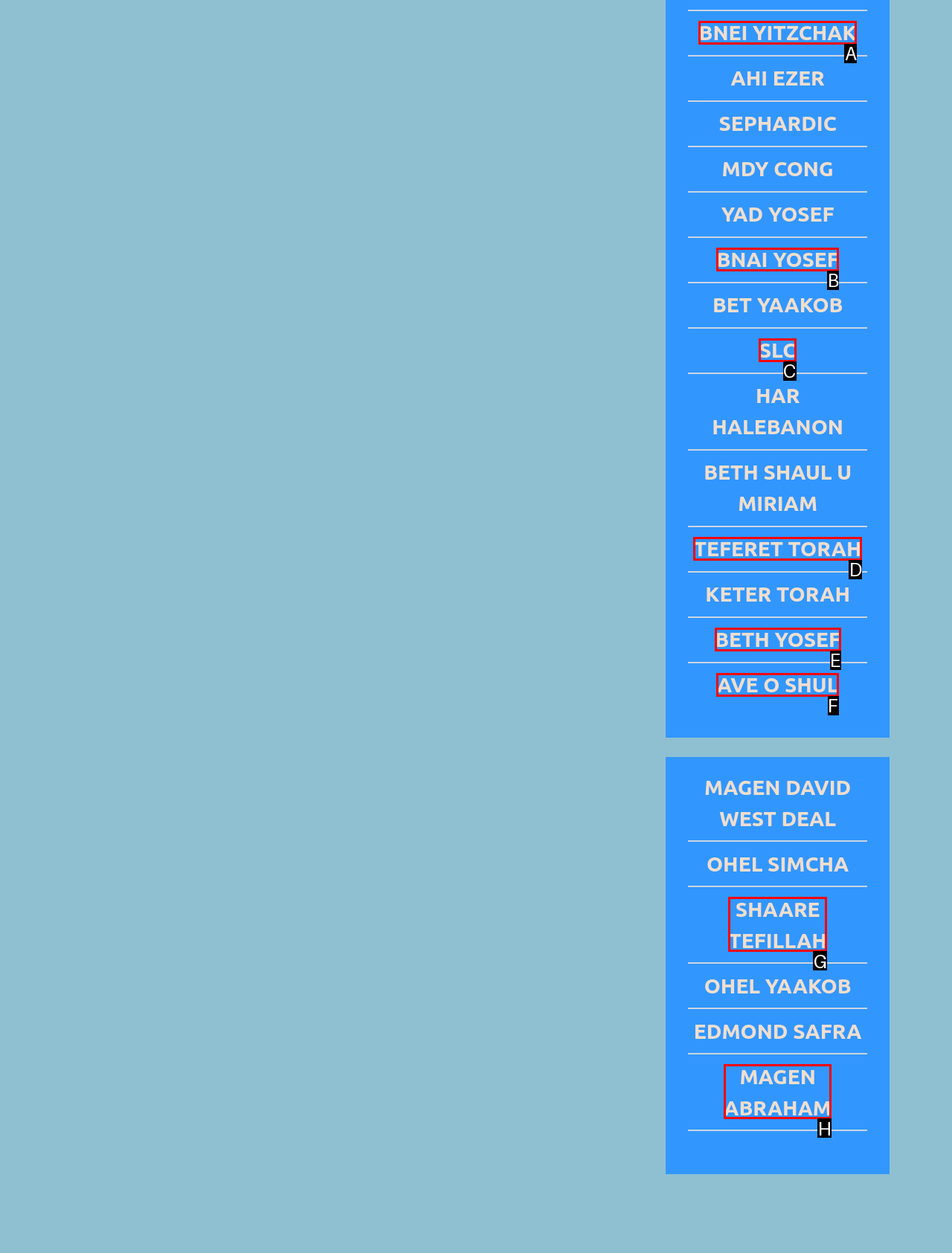Identify the letter of the option that best matches the following description: BNEI YITZCHAK. Respond with the letter directly.

A